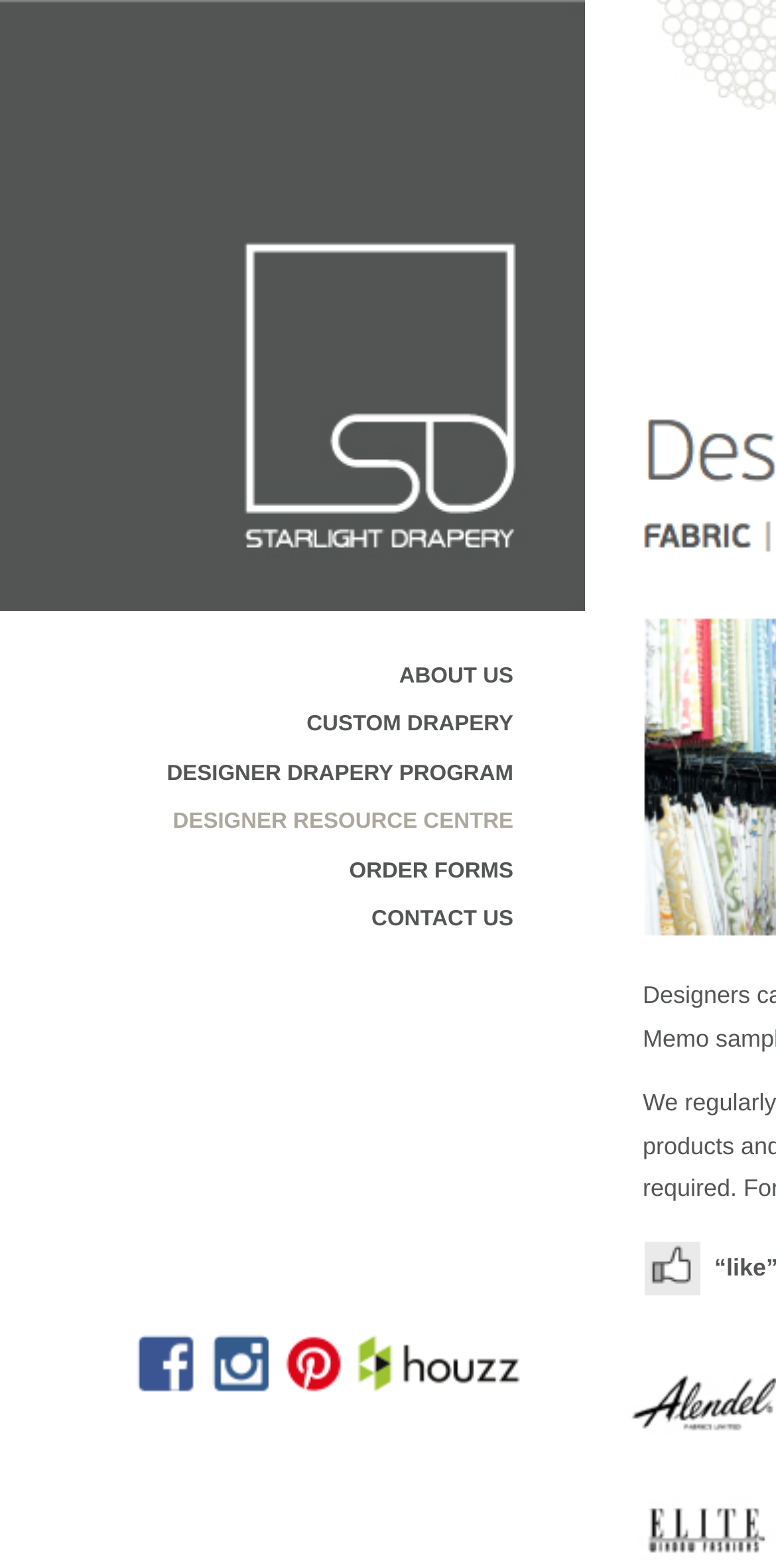What is the name of the resource centre?
Refer to the image and provide a one-word or short phrase answer.

Designer Resource Centre